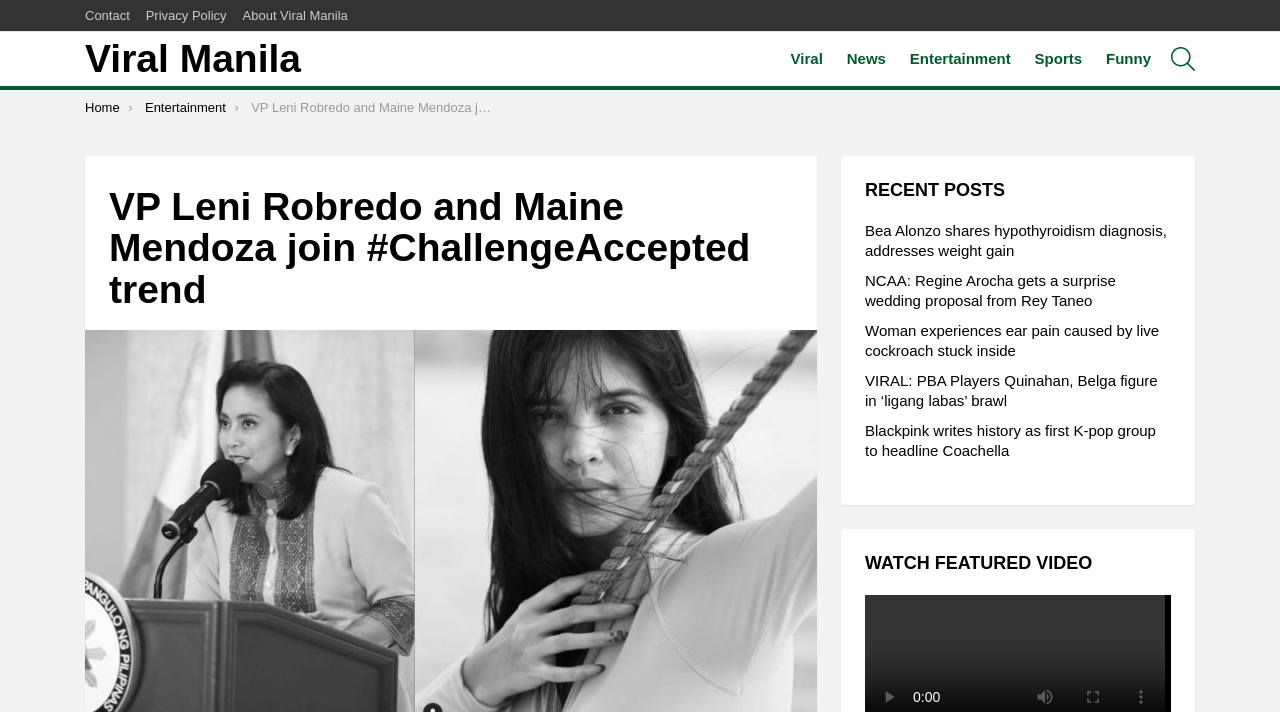Please provide a brief answer to the following inquiry using a single word or phrase:
What is the category of the current webpage?

Entertainment